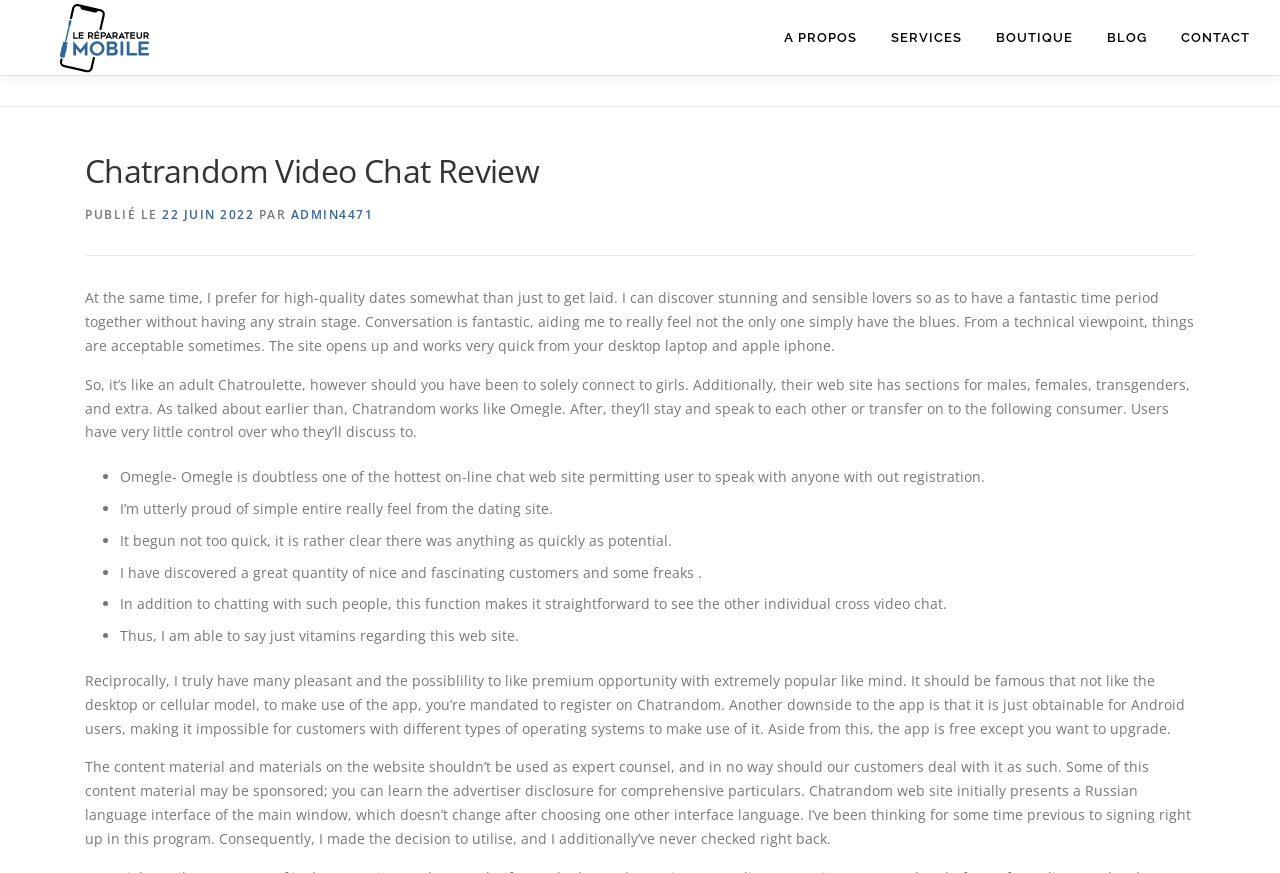How many sections are there in the website's navigation menu?
Please answer the question as detailed as possible.

I counted the number of links in the navigation menu, which are 'A PROPOS', 'SERVICES', 'BOUTIQUE', 'BLOG', and 'CONTACT'. There are 5 links in total.